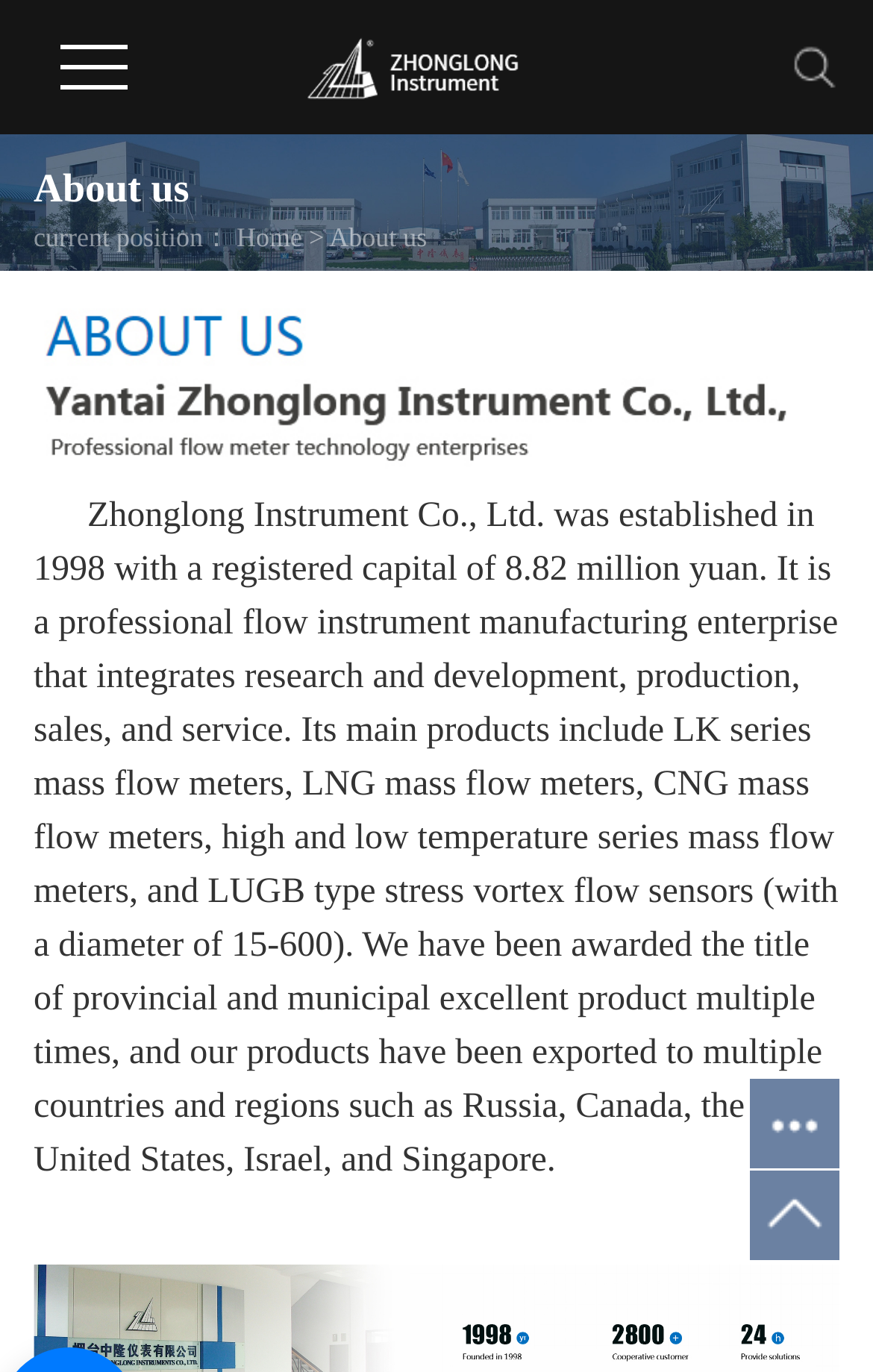Using the image as a reference, answer the following question in as much detail as possible:
What are the main products of Zhonglong Instrument Co., Ltd.?

The webpage content lists the main products of Zhonglong Instrument Co., Ltd. as LK series mass flow meters, LNG mass flow meters, CNG mass flow meters, high and low temperature series mass flow meters, and LUGB type stress vortex flow sensors.